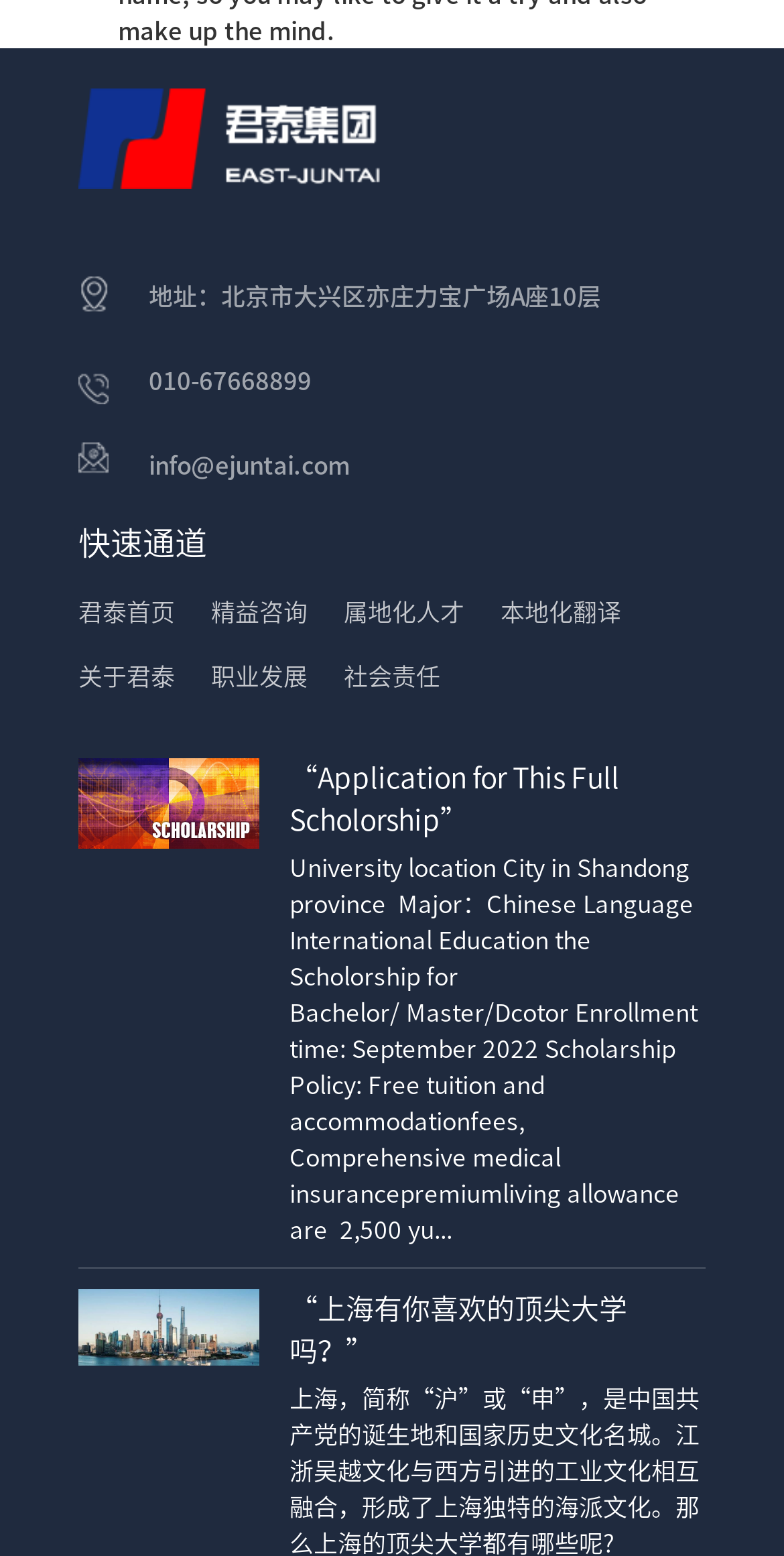Utilize the information from the image to answer the question in detail:
How many images are there in the news section?

I looked at the figure element and its child elements, and found two image elements, which suggests that there are two images in the news section.